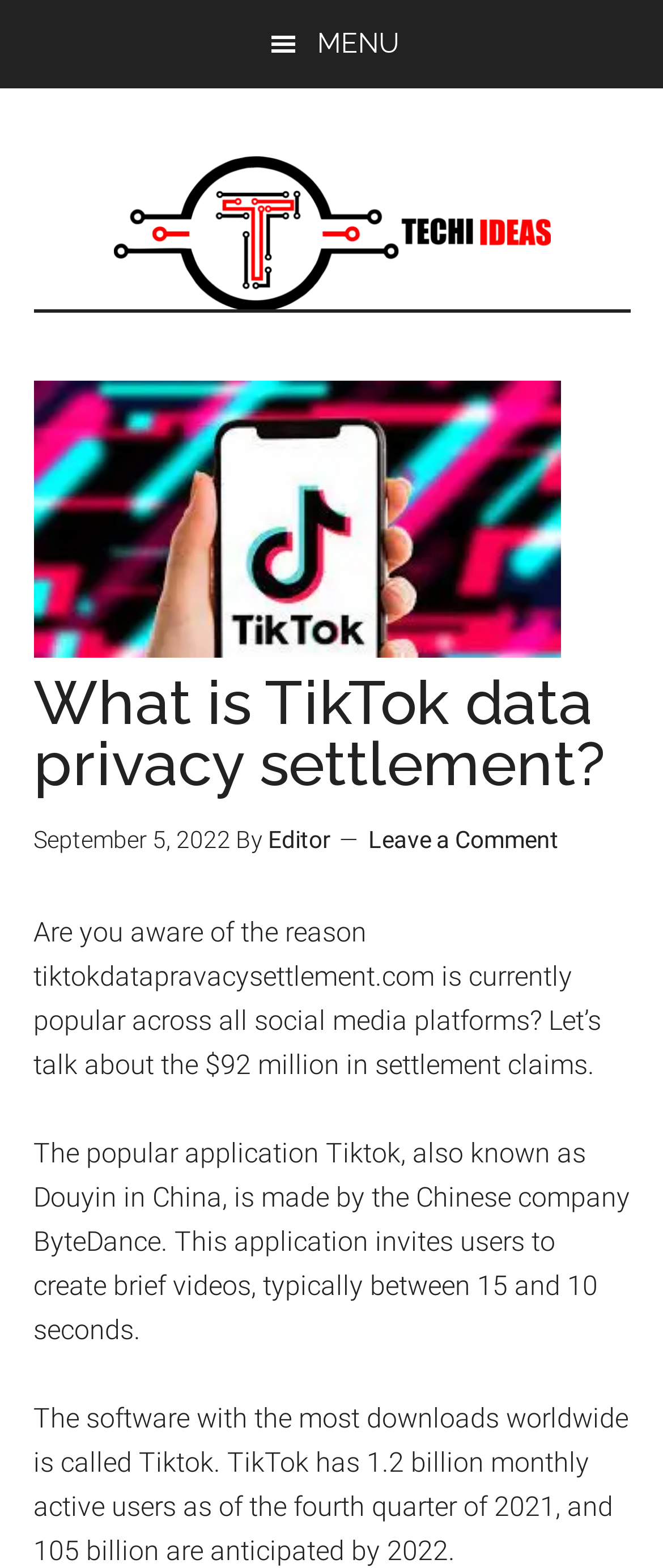Who is the author of the article?
Provide a detailed answer to the question, using the image to inform your response.

The answer can be found in the header section of the webpage, where it is mentioned 'By Editor' next to the date of publication.